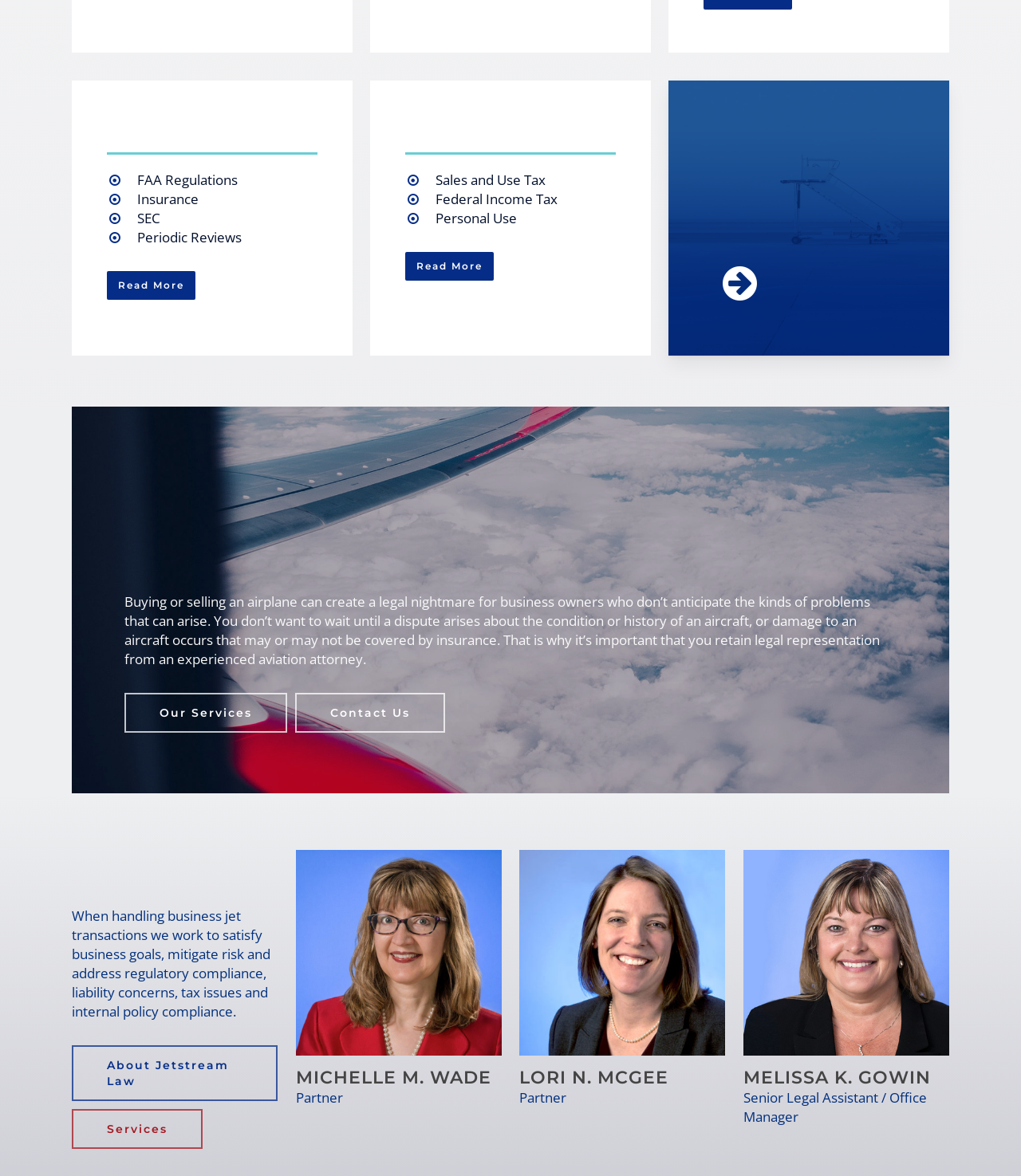Use a single word or phrase to respond to the question:
What is the role of Melissa K. Gowin?

Senior Legal Assistant / Office Manager